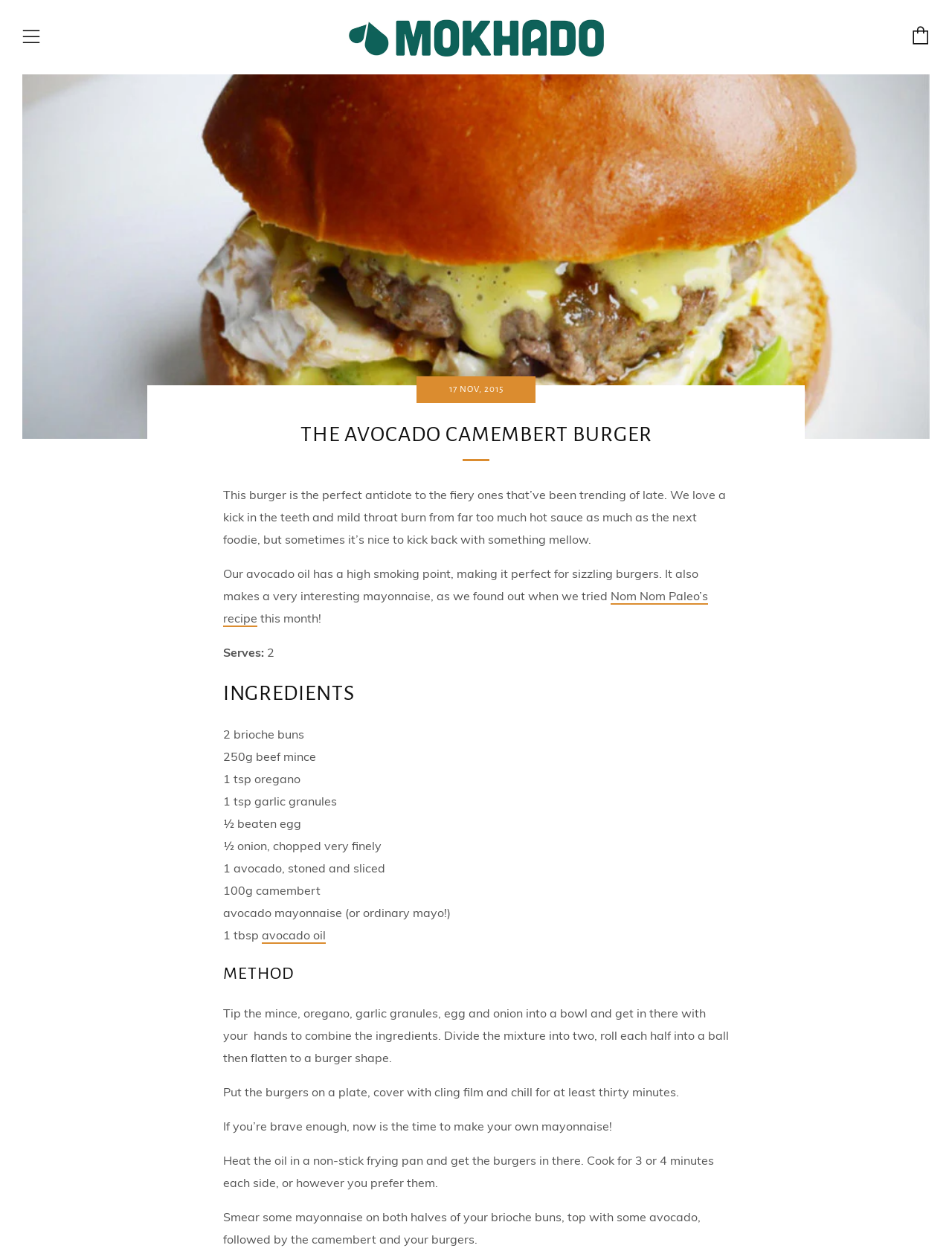Use the details in the image to answer the question thoroughly: 
What type of oil is used in the recipe?

I determined the answer by looking at the ingredient list, which mentions 'avocado oil' as one of the ingredients. Additionally, there is a link to 'avocado oil' in the recipe, further confirming its use.